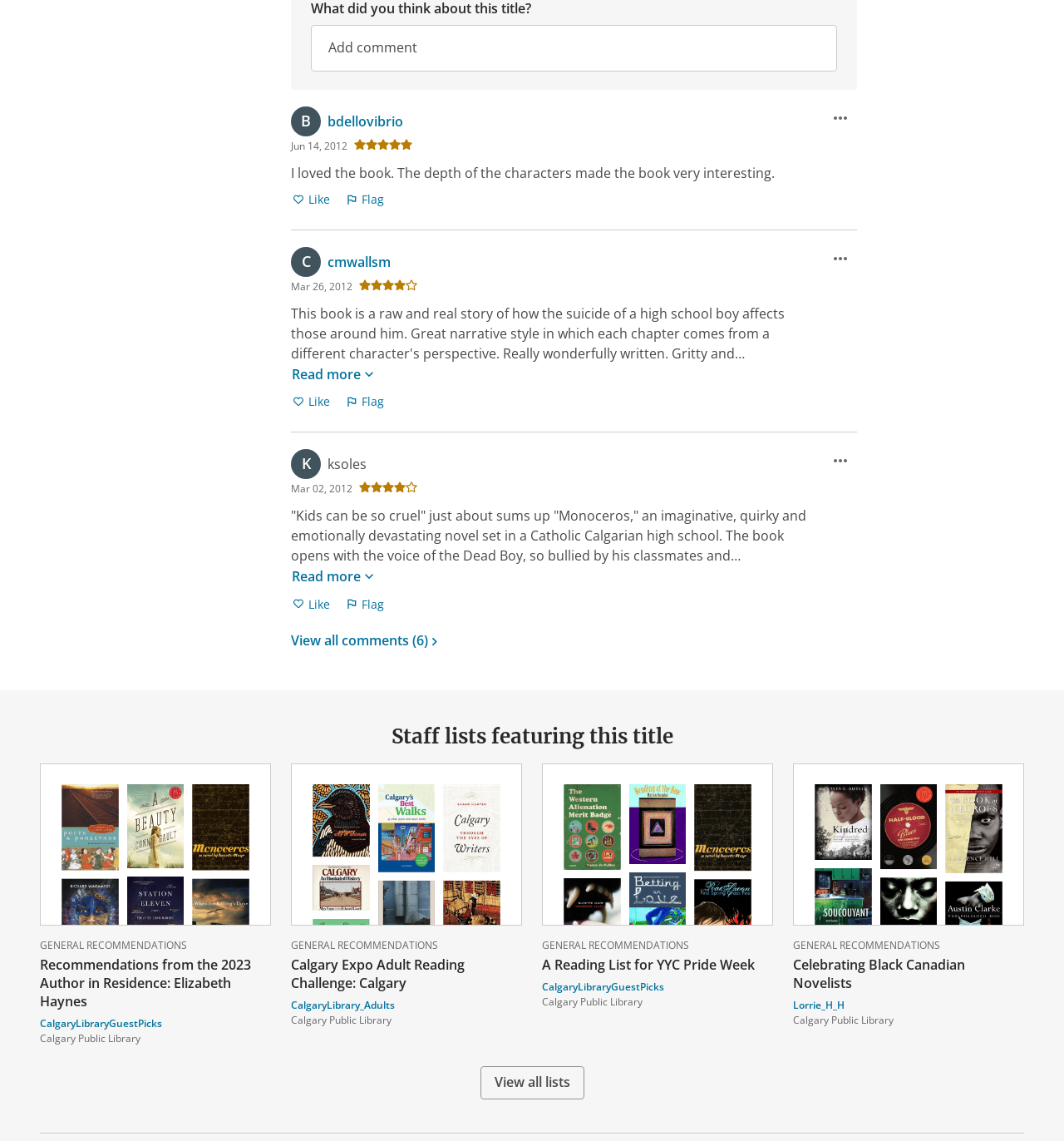Who is the author of the book?
Please answer the question as detailed as possible based on the image.

I searched the entire webpage and did not find any mention of the author's name.